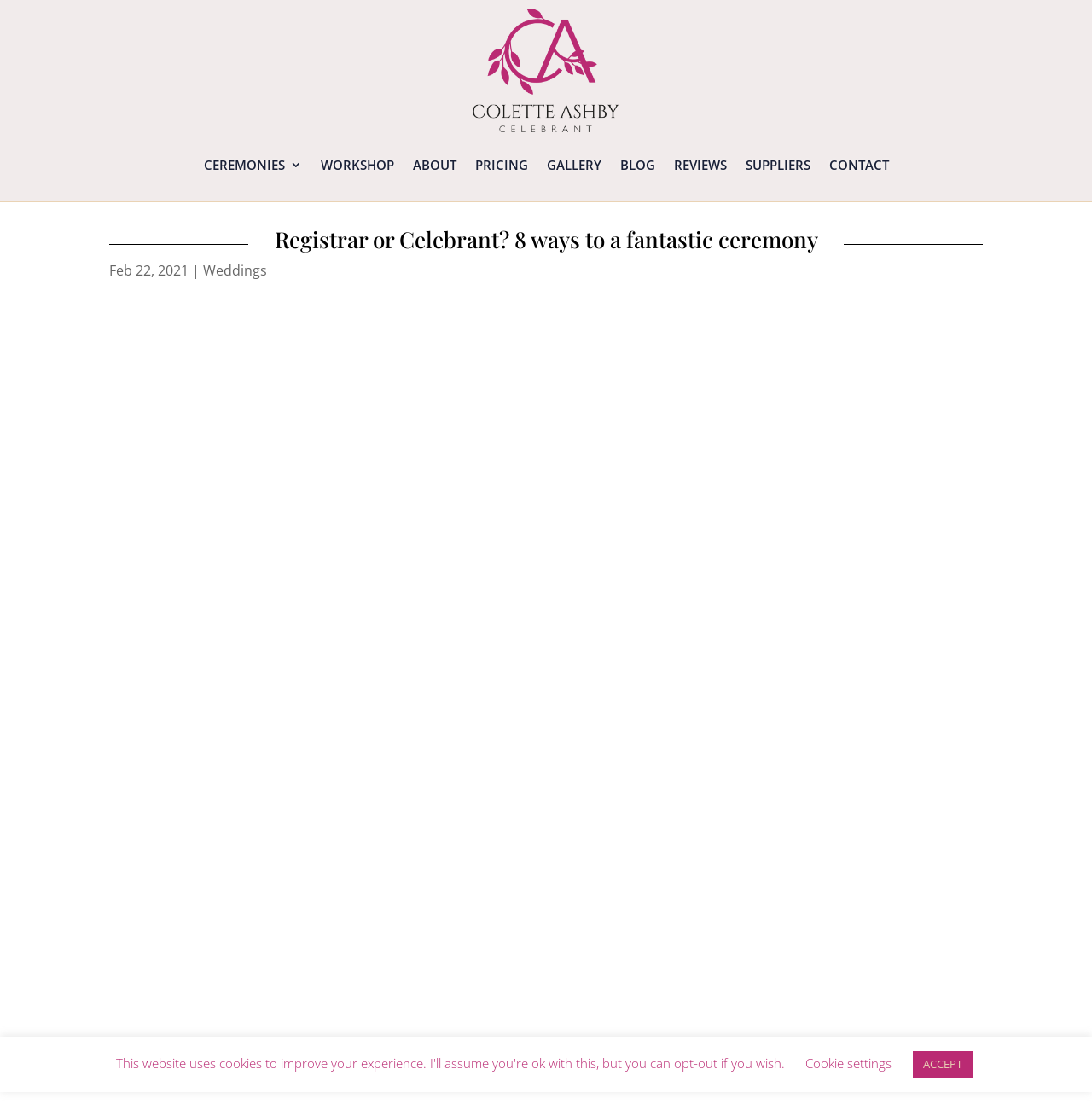Determine the bounding box coordinates of the area to click in order to meet this instruction: "Contact Colette Ashby".

[0.759, 0.119, 0.814, 0.178]